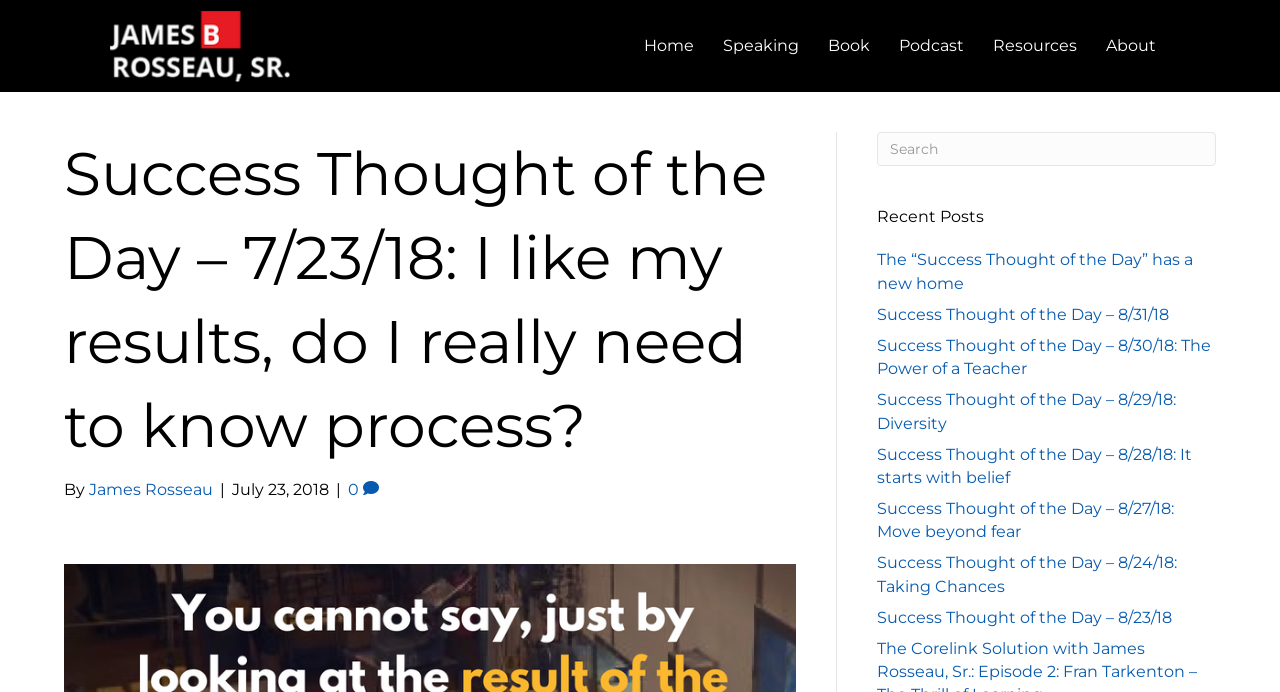Identify the bounding box of the HTML element described as: "name="submit" value="Post Comment"".

None